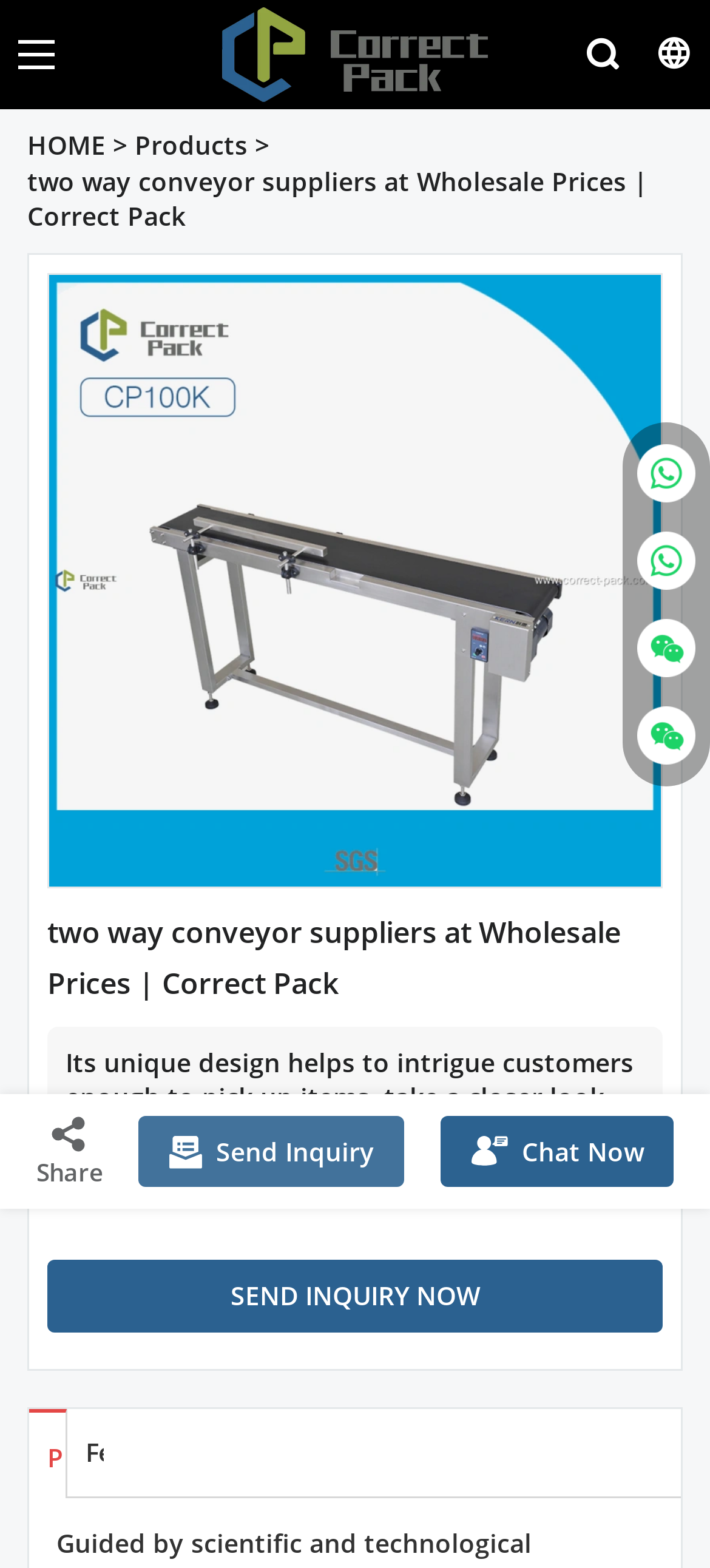Locate the bounding box coordinates of the clickable region to complete the following instruction: "Click the 'Chat Now' button."

[0.621, 0.712, 0.949, 0.757]